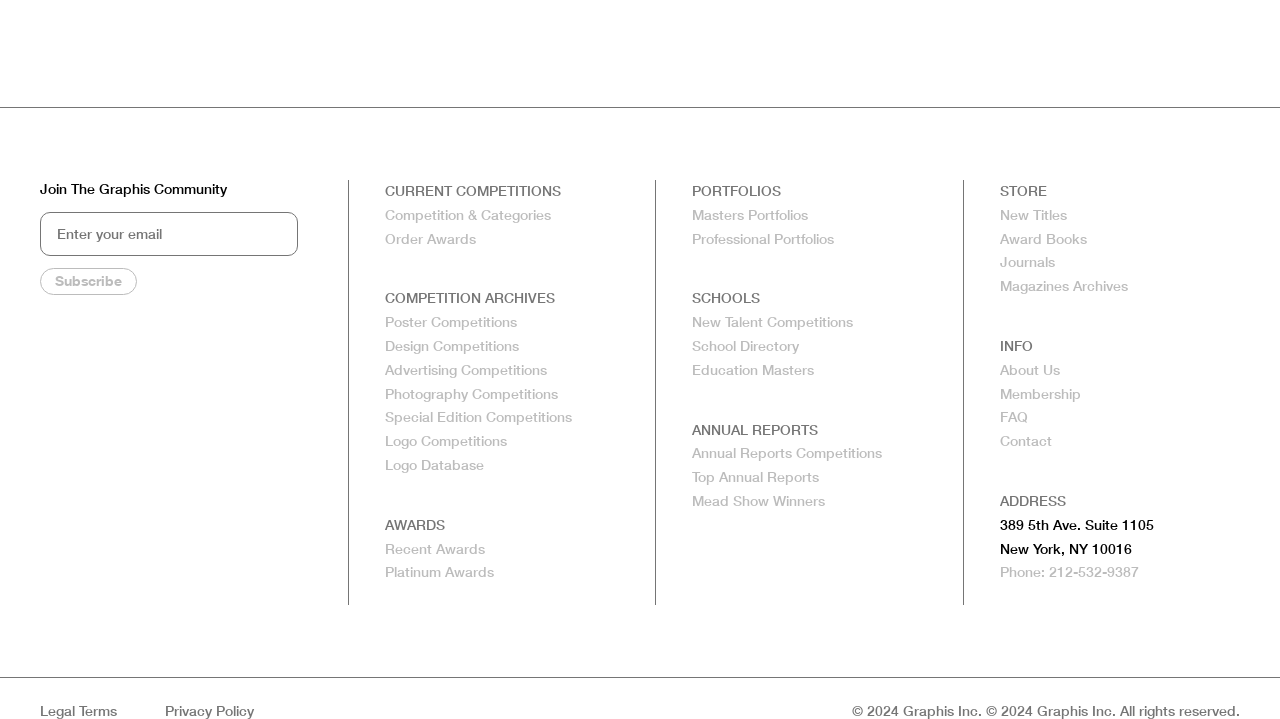What is the purpose of the 'Subscribe' button?
Using the image, answer in one word or phrase.

To join the community